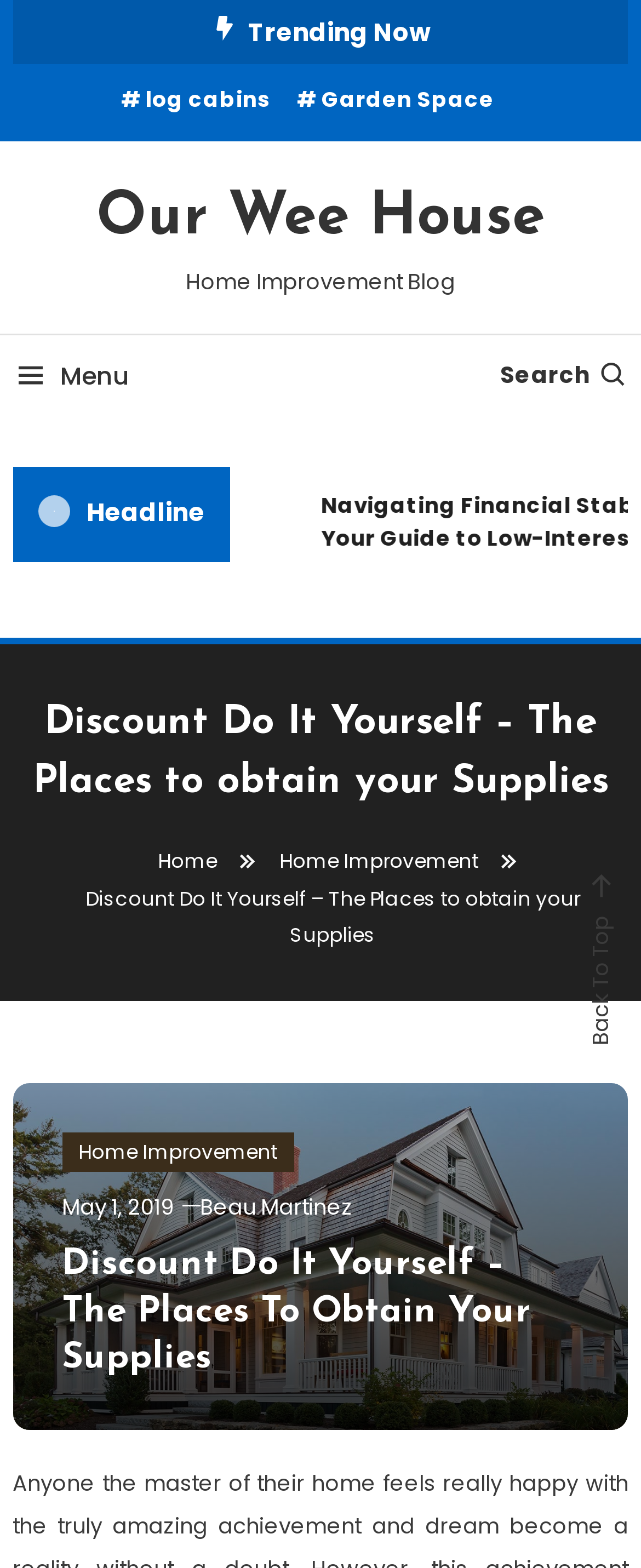Could you indicate the bounding box coordinates of the region to click in order to complete this instruction: "view trending topics".

[0.387, 0.009, 0.672, 0.031]